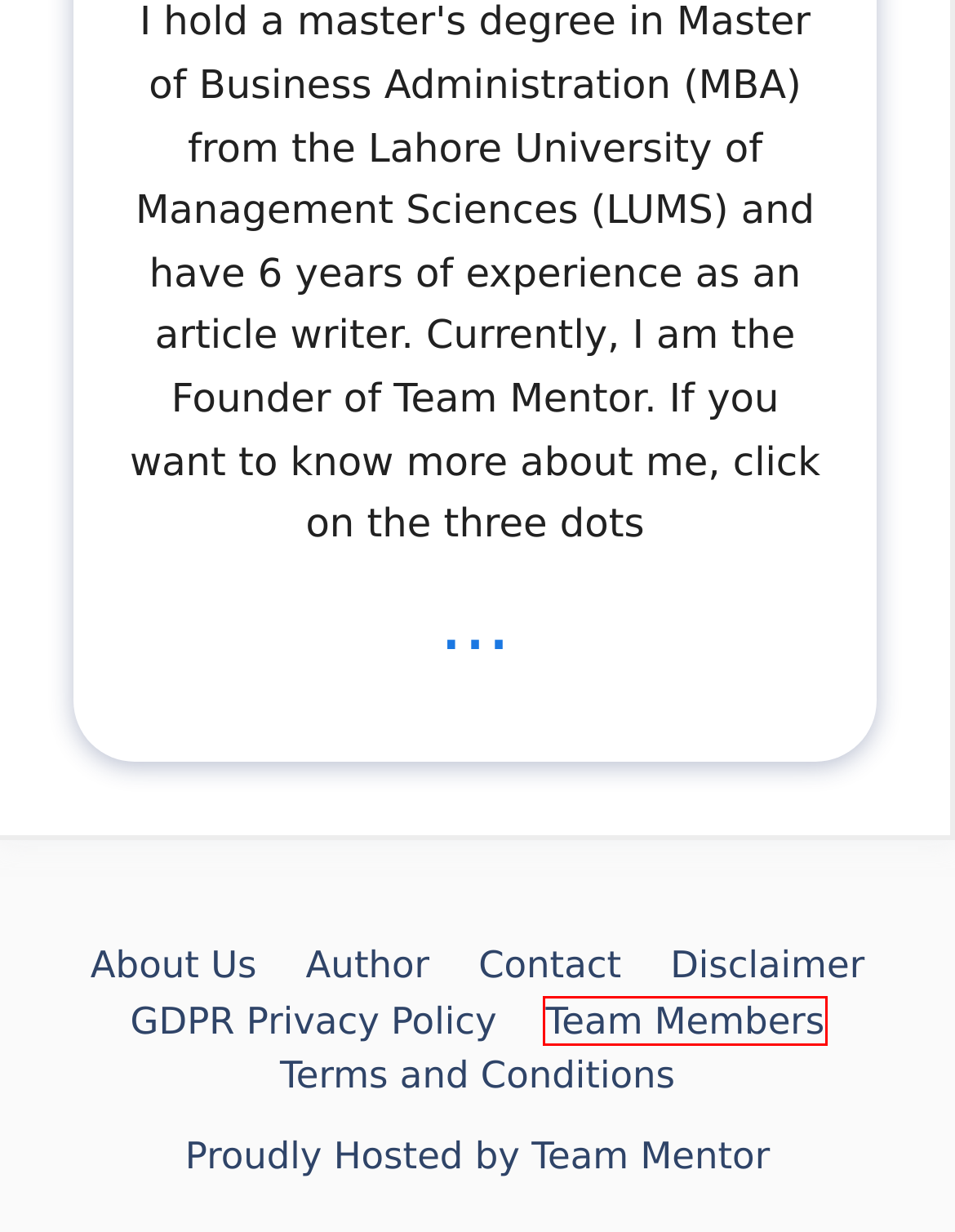You are given a screenshot depicting a webpage with a red bounding box around a UI element. Select the description that best corresponds to the new webpage after clicking the selected element. Here are the choices:
A. Iram Name Meaning In Urdu - Islam Mentor
B. Anam Name Meaning In Urdu - Islam Mentor
C. Contact - Islam Mentor
D. Author - Islam Mentor
E. About Us
F. GDPR Privacy Policy
G. Name Meaning - Islam Mentor
H. Team Members - Islam Mentor

H